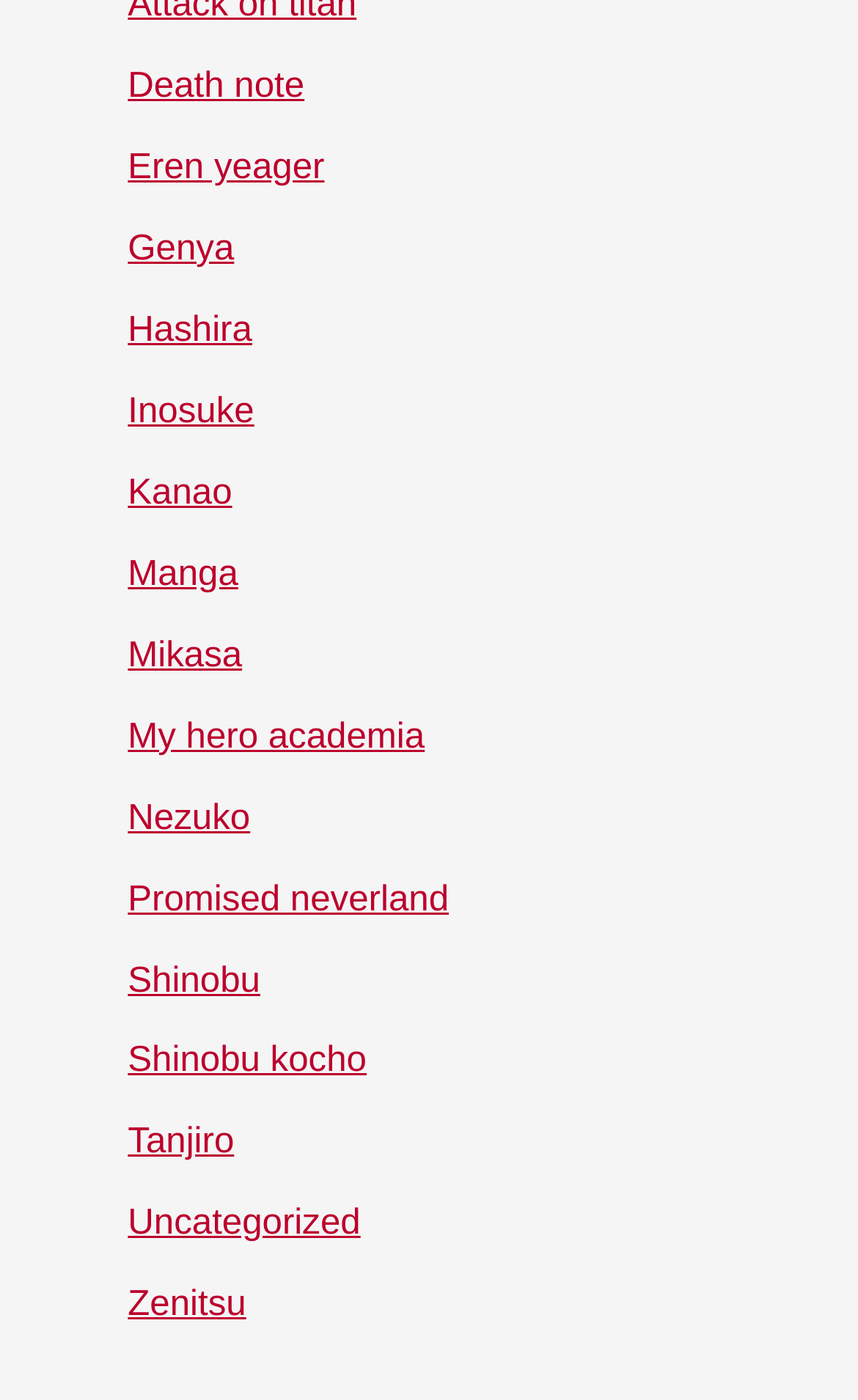Determine the bounding box coordinates of the target area to click to execute the following instruction: "Learn about Tanjiro."

[0.149, 0.802, 0.273, 0.83]